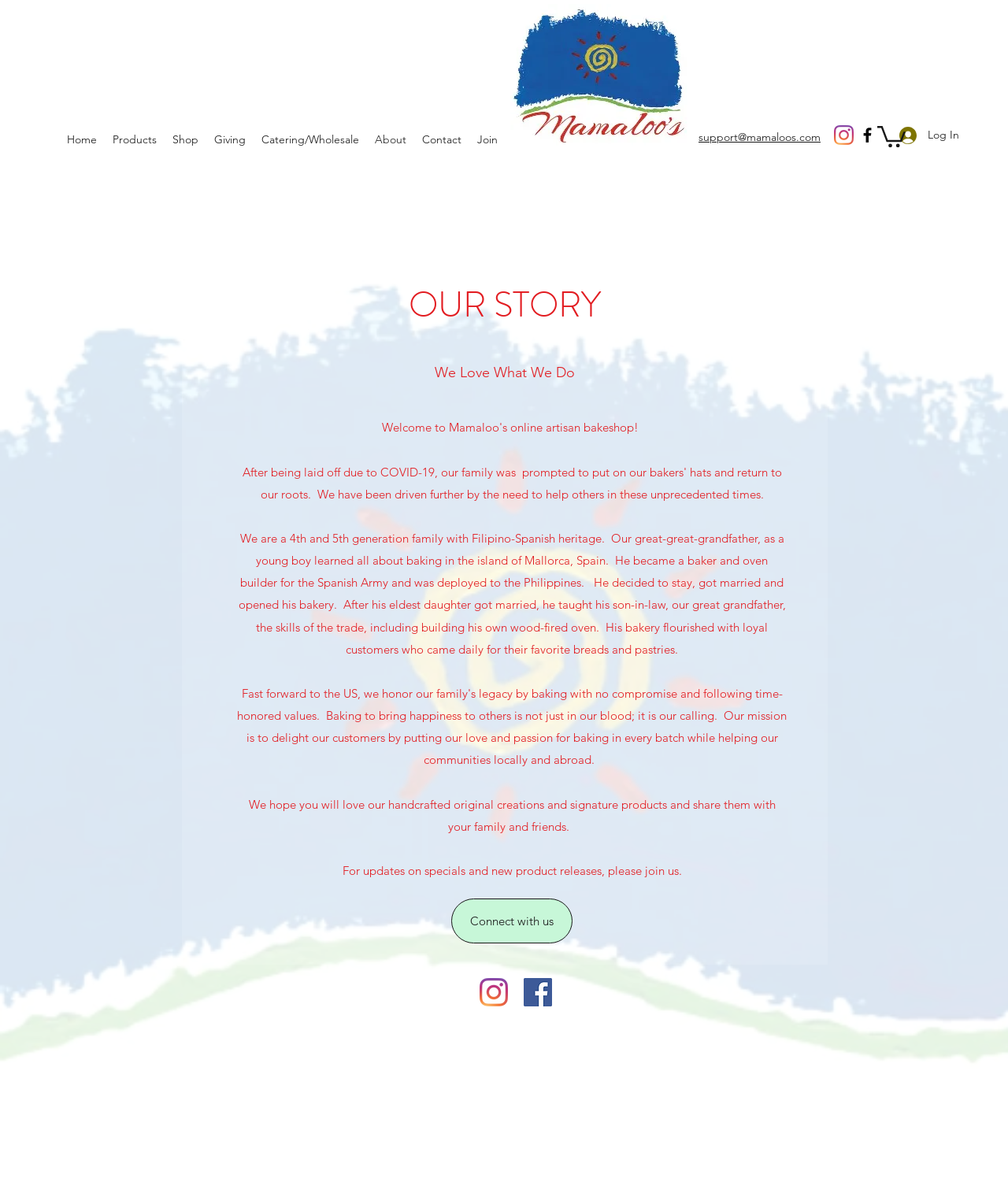Refer to the image and provide an in-depth answer to the question:
What is the family heritage of the company's founders?

The text on the page describes the company's founders as a 4th and 5th generation family with Filipino-Spanish heritage. This is mentioned in the context of the company's history and the origins of their baking traditions.